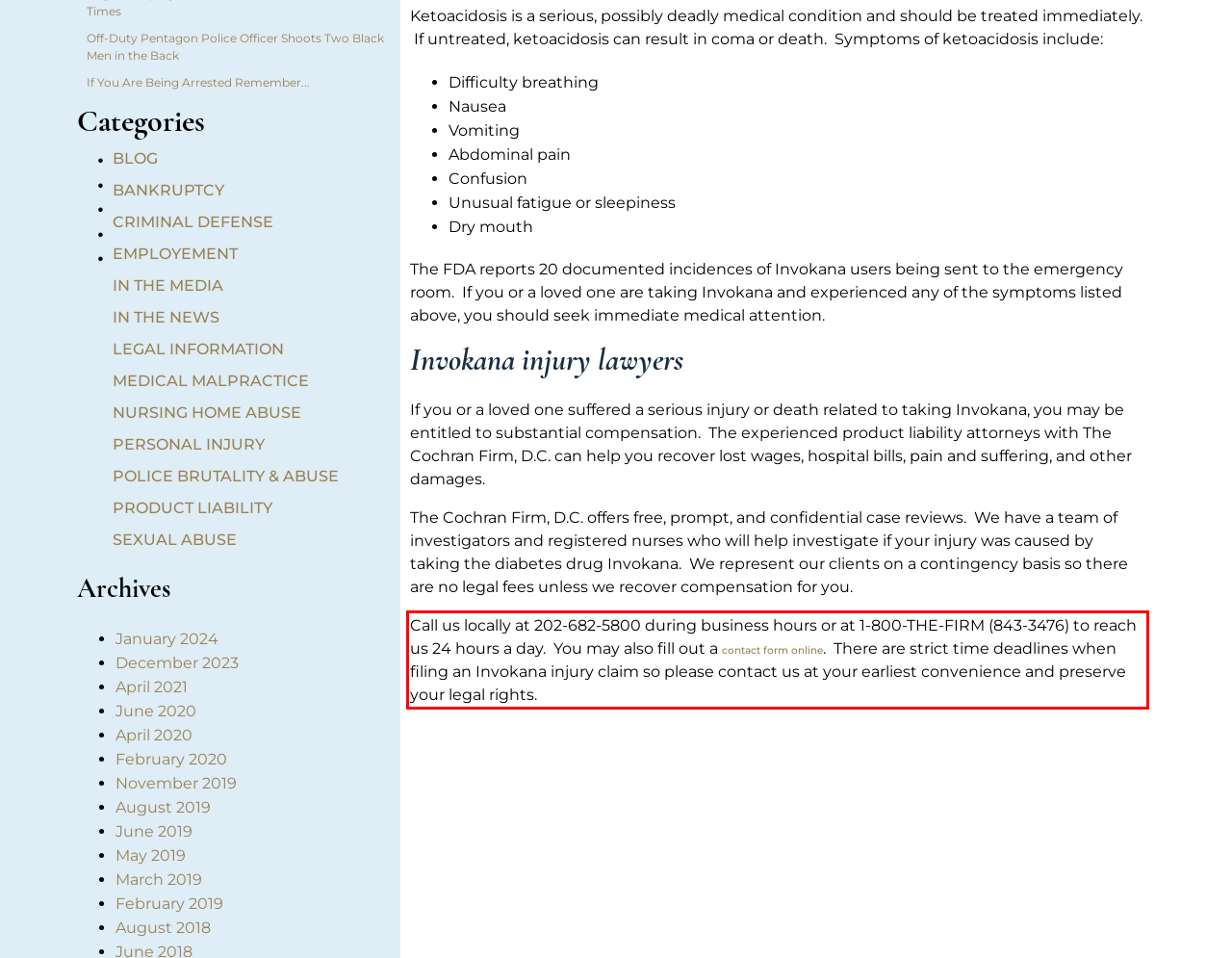Within the screenshot of the webpage, locate the red bounding box and use OCR to identify and provide the text content inside it.

Call us locally at 202-682-5800 during business hours or at 1-800-THE-FIRM (843-3476) to reach us 24 hours a day. You may also fill out a contact form online. There are strict time deadlines when filing an Invokana injury claim so please contact us at your earliest convenience and preserve your legal rights.